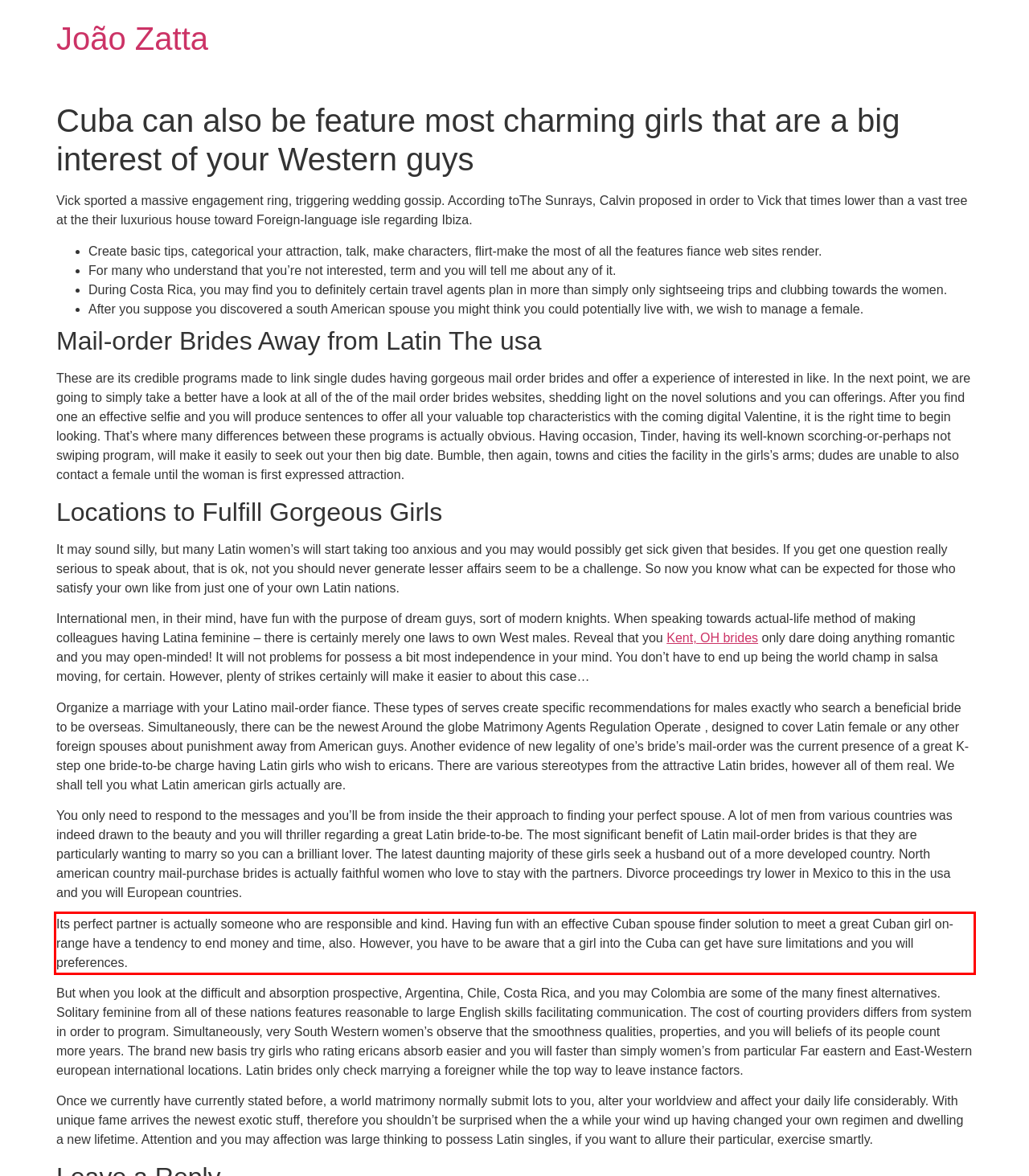Examine the screenshot of the webpage, locate the red bounding box, and perform OCR to extract the text contained within it.

Its perfect partner is actually someone who are responsible and kind. Having fun with an effective Cuban spouse finder solution to meet a great Cuban girl on-range have a tendency to end money and time, also. However, you have to be aware that a girl into the Cuba can get have sure limitations and you will preferences.